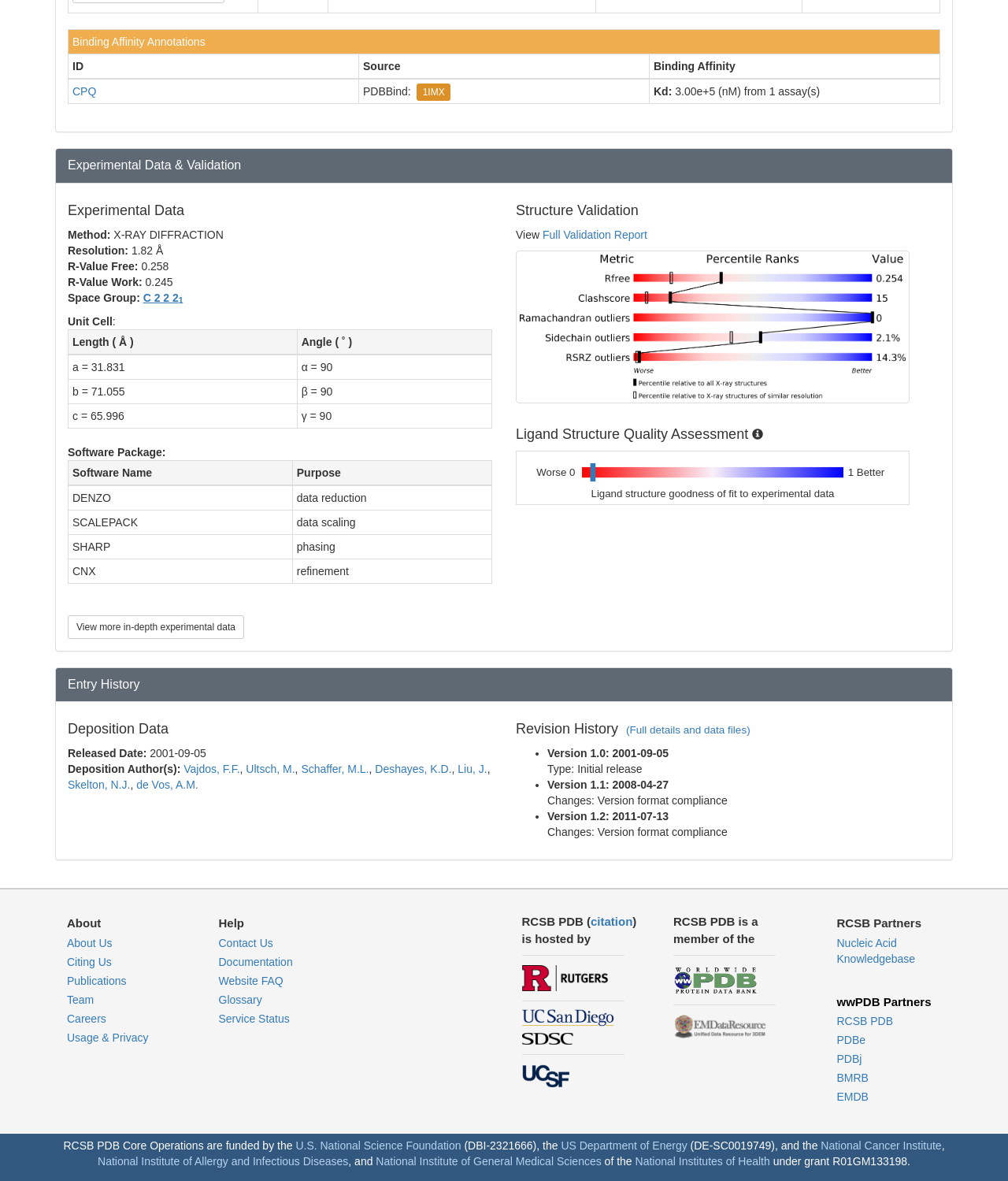Determine the bounding box coordinates for the clickable element to execute this instruction: "Click on 1IMX". Provide the coordinates as four float numbers between 0 and 1, i.e., [left, top, right, bottom].

[0.419, 0.073, 0.441, 0.083]